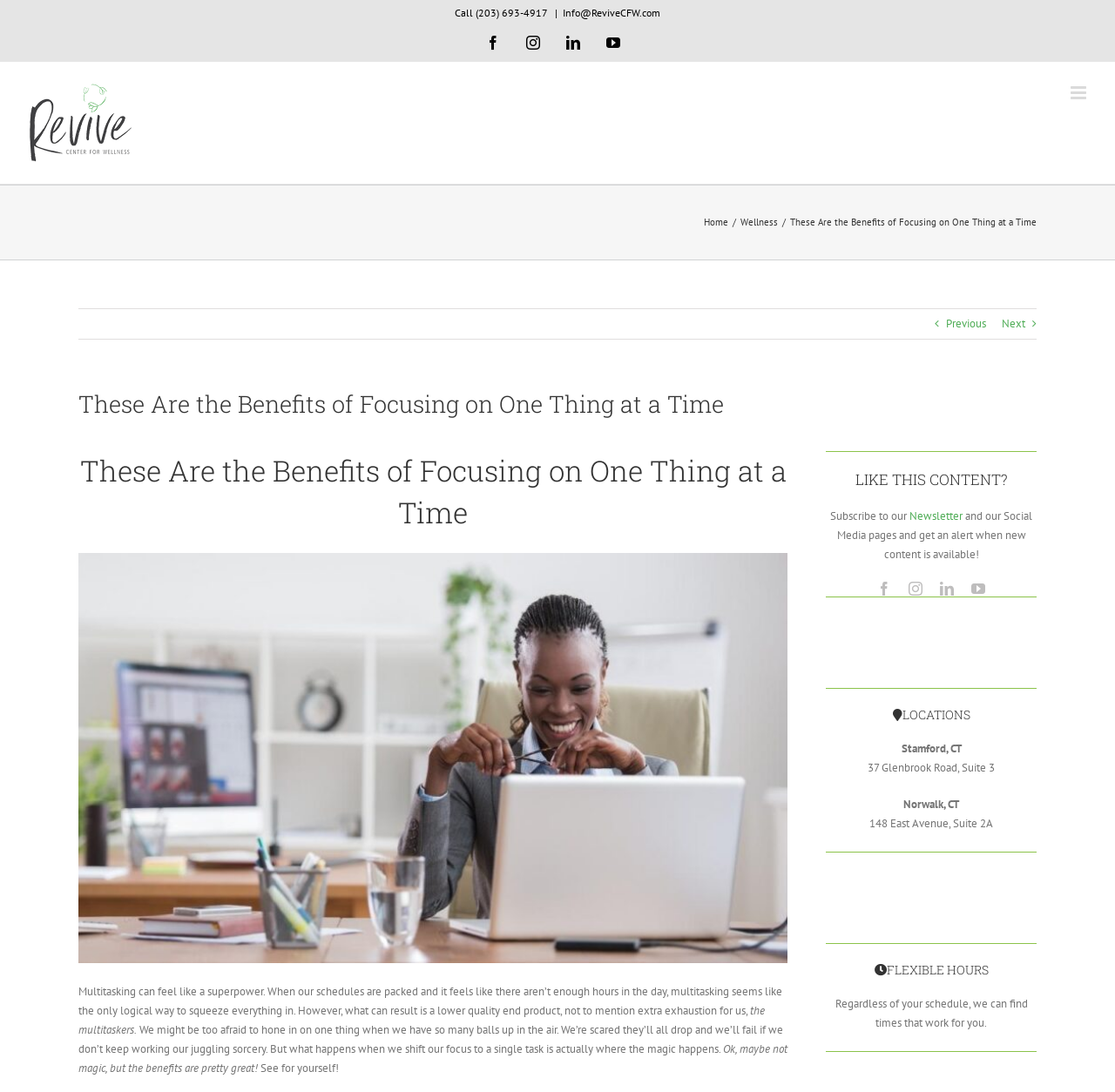Can you locate the main headline on this webpage and provide its text content?

These Are the Benefits of Focusing on One Thing at a Time